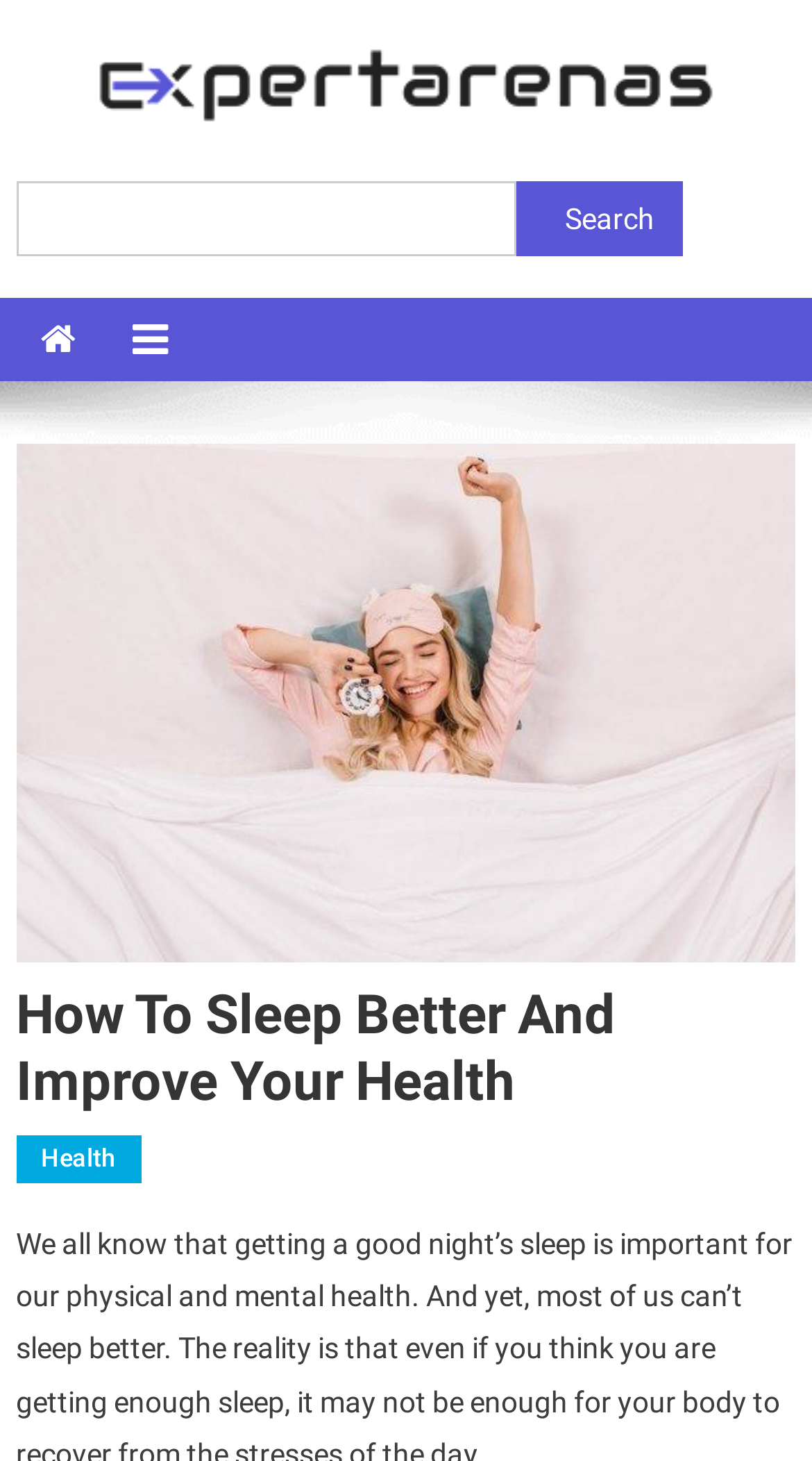How many social media links are there?
From the image, respond with a single word or phrase.

2